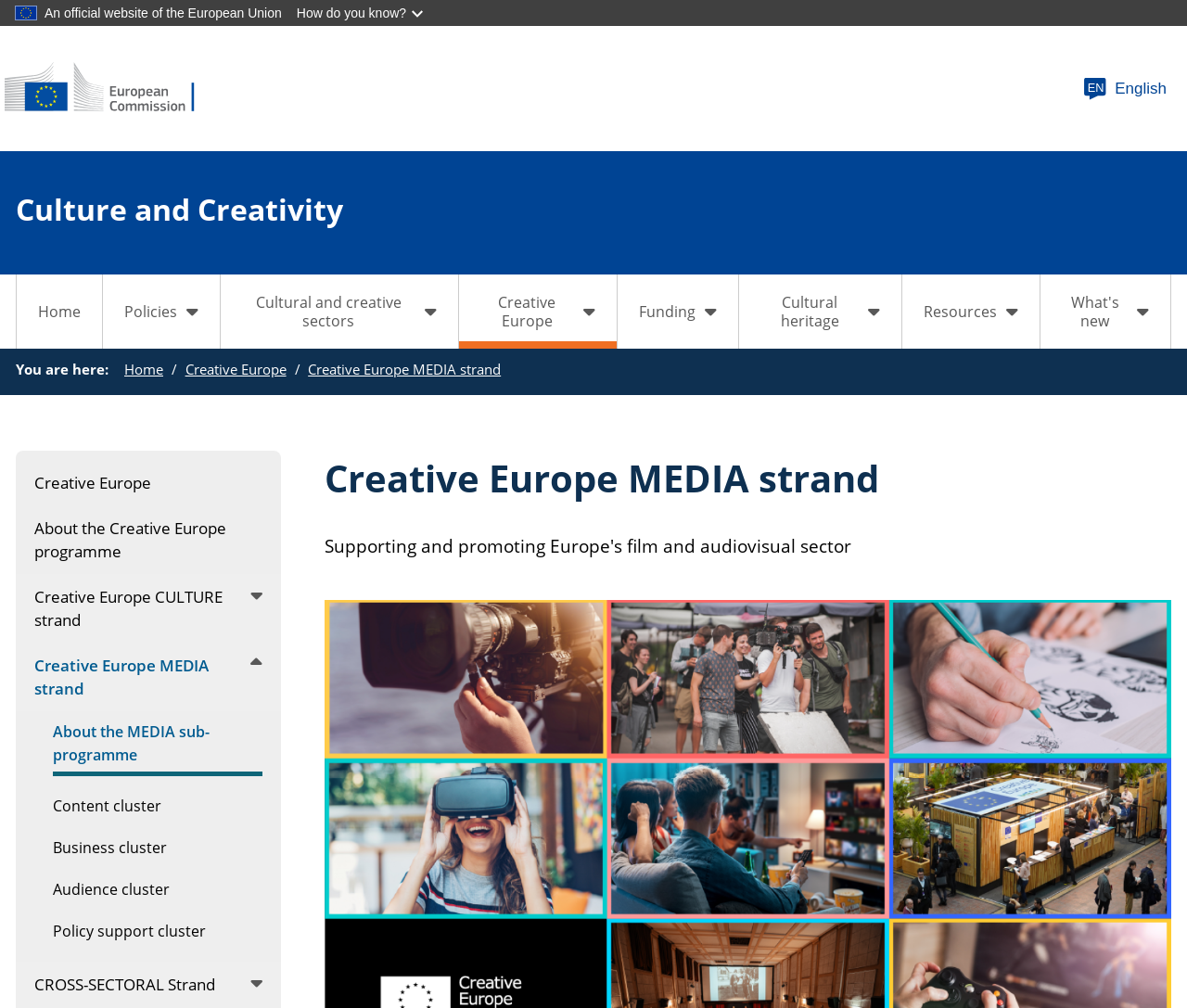Given the webpage screenshot and the description, determine the bounding box coordinates (top-left x, top-left y, bottom-right x, bottom-right y) that define the location of the UI element matching this description: Funding

[0.52, 0.272, 0.622, 0.346]